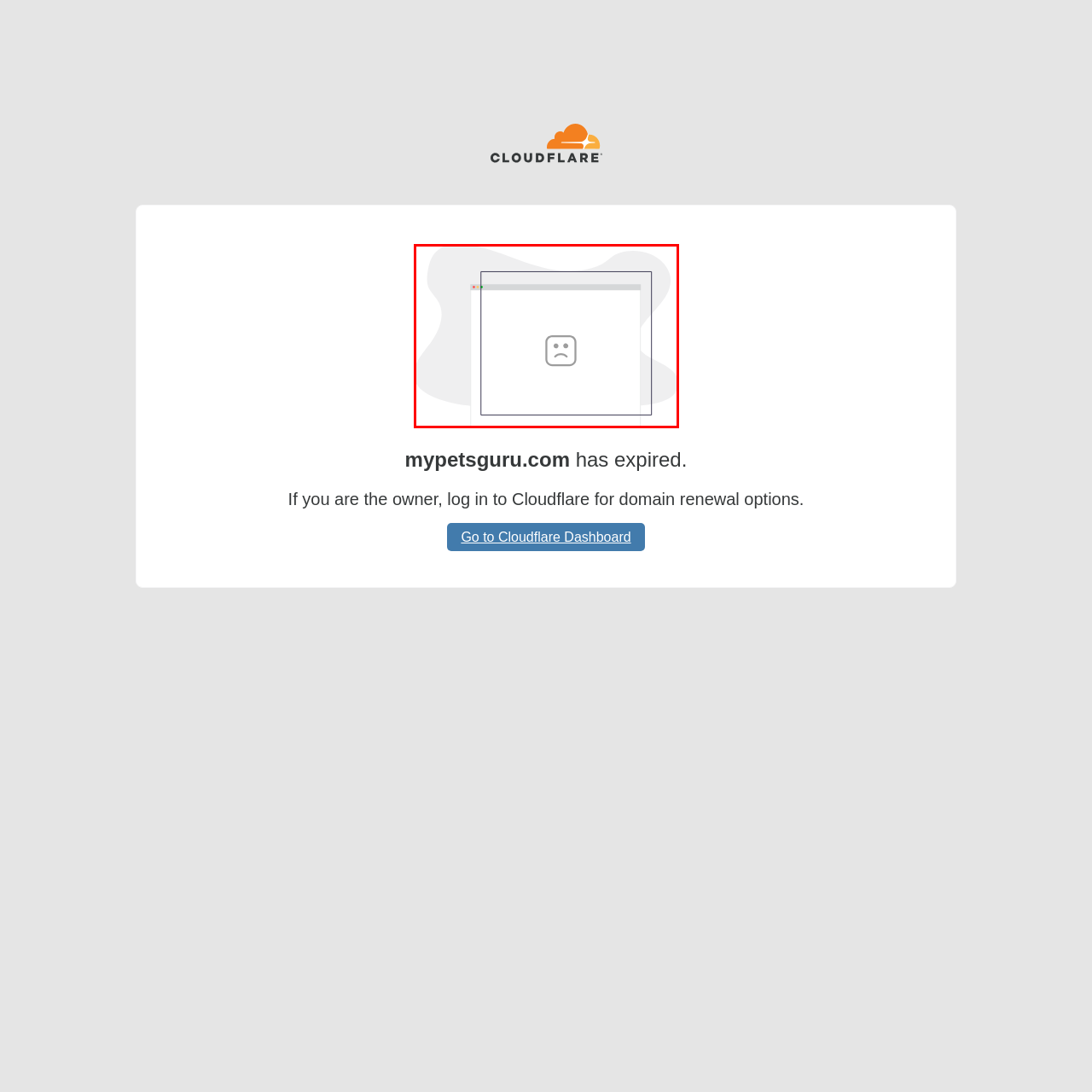What is the purpose of the colorful indicators above the emoji?
Examine the portion of the image surrounded by the red bounding box and deliver a detailed answer to the question.

The colorful indicators above the emoji are typically seen in browser tabs, hinting at browser functionality like refresh or navigation, suggesting that the webpage is intended to be interacted with through a web browser.